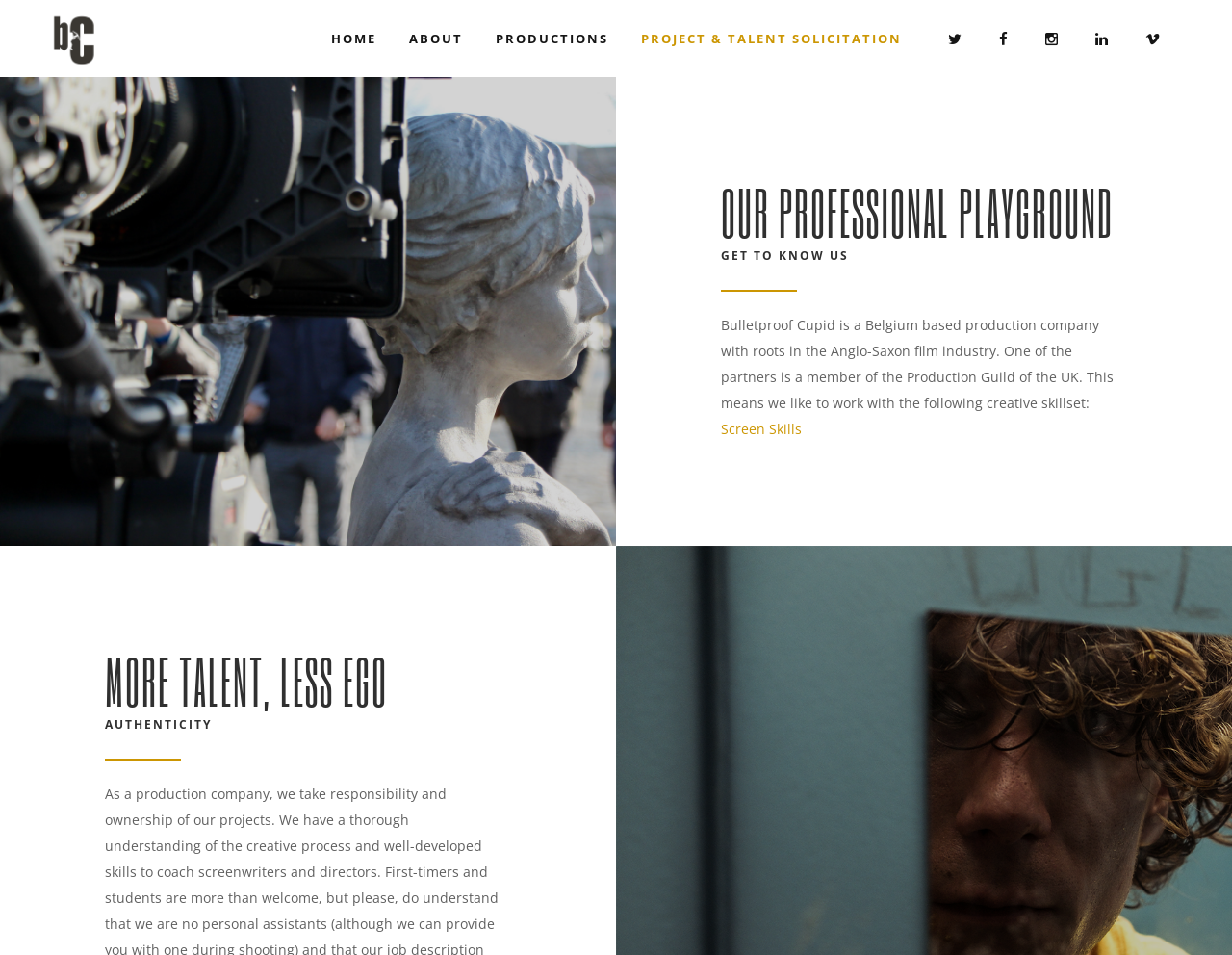Please identify the bounding box coordinates of the element that needs to be clicked to execute the following command: "Learn about the Team". Provide the bounding box using four float numbers between 0 and 1, formatted as [left, top, right, bottom].

[0.332, 0.118, 0.493, 0.158]